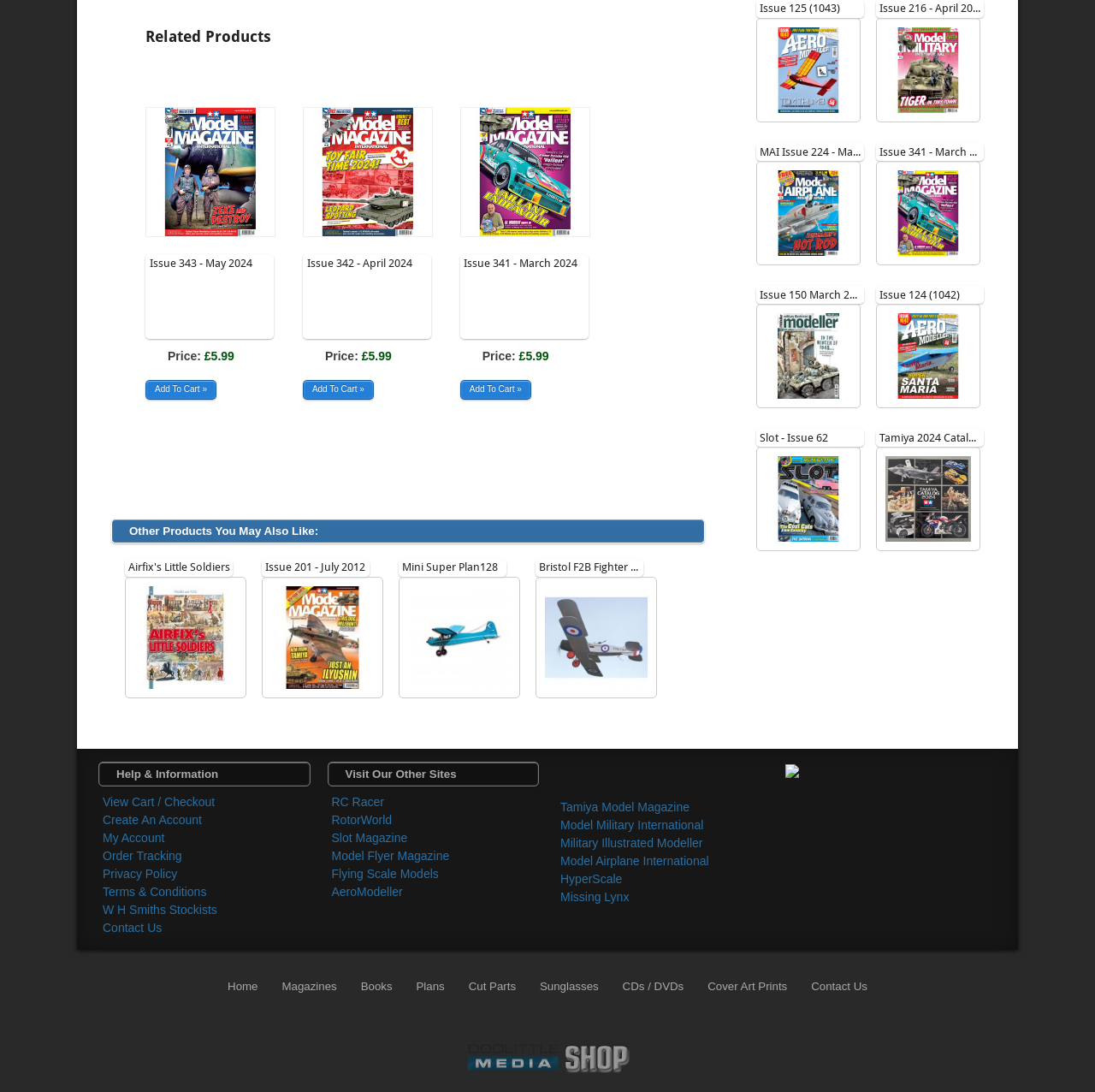How many 'Other Products You May Also Like' are listed?
Using the visual information, respond with a single word or phrase.

4